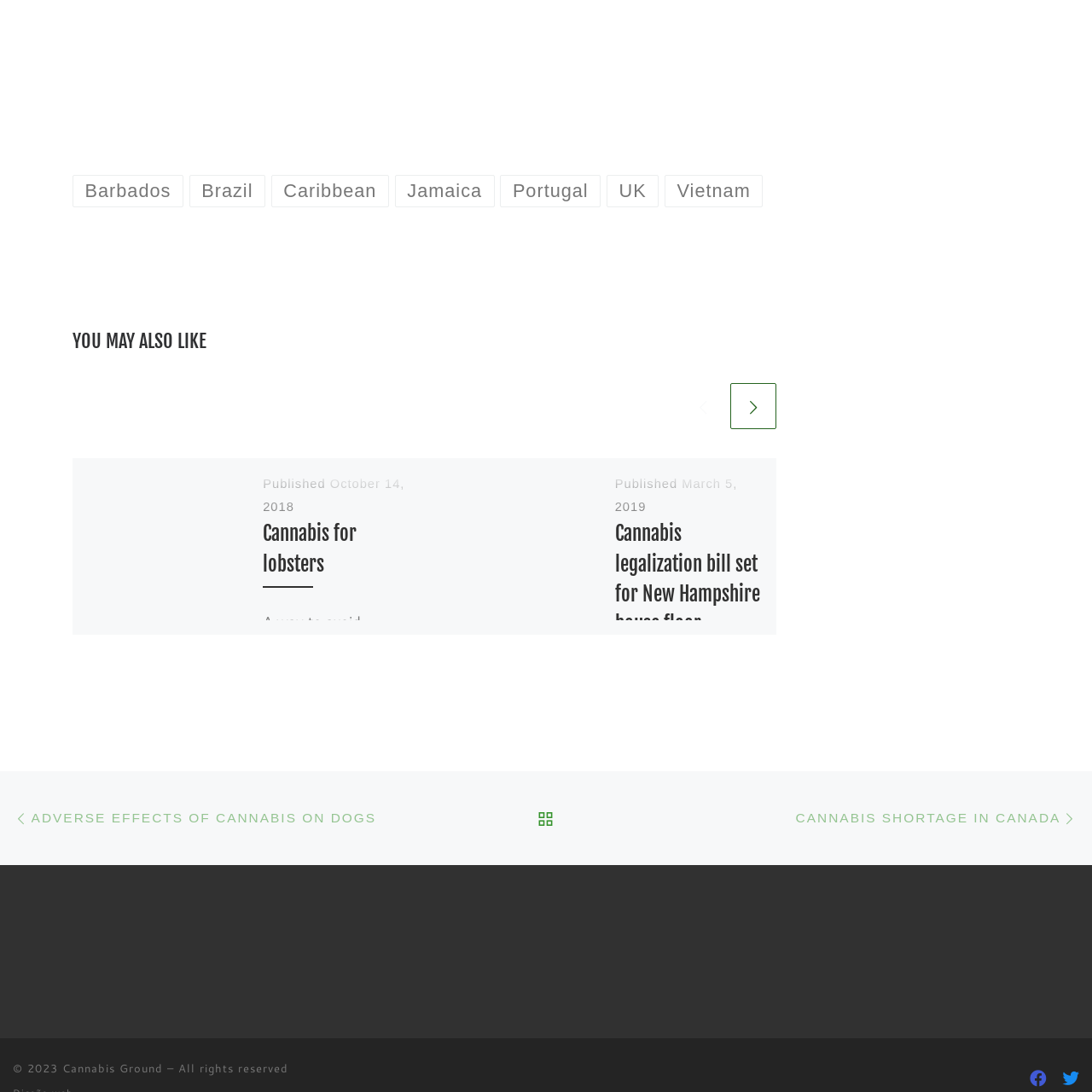When was the article published?  
Study the image enclosed by the red boundary and furnish a detailed answer based on the visual details observed in the image.

The caption explicitly mentions that the article was published on October 14, 2018.